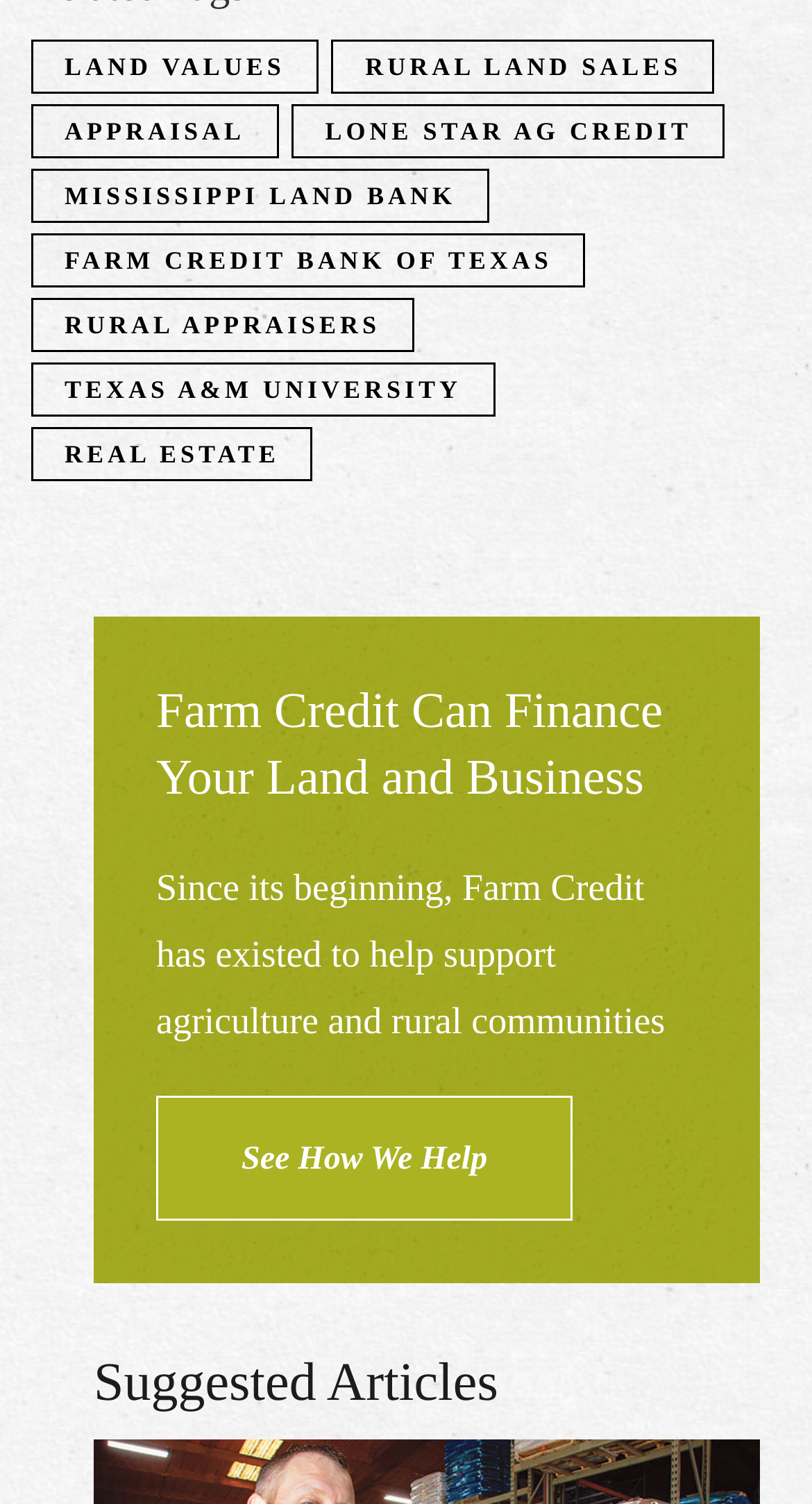Kindly provide the bounding box coordinates of the section you need to click on to fulfill the given instruction: "See How We Help".

[0.192, 0.729, 0.705, 0.812]